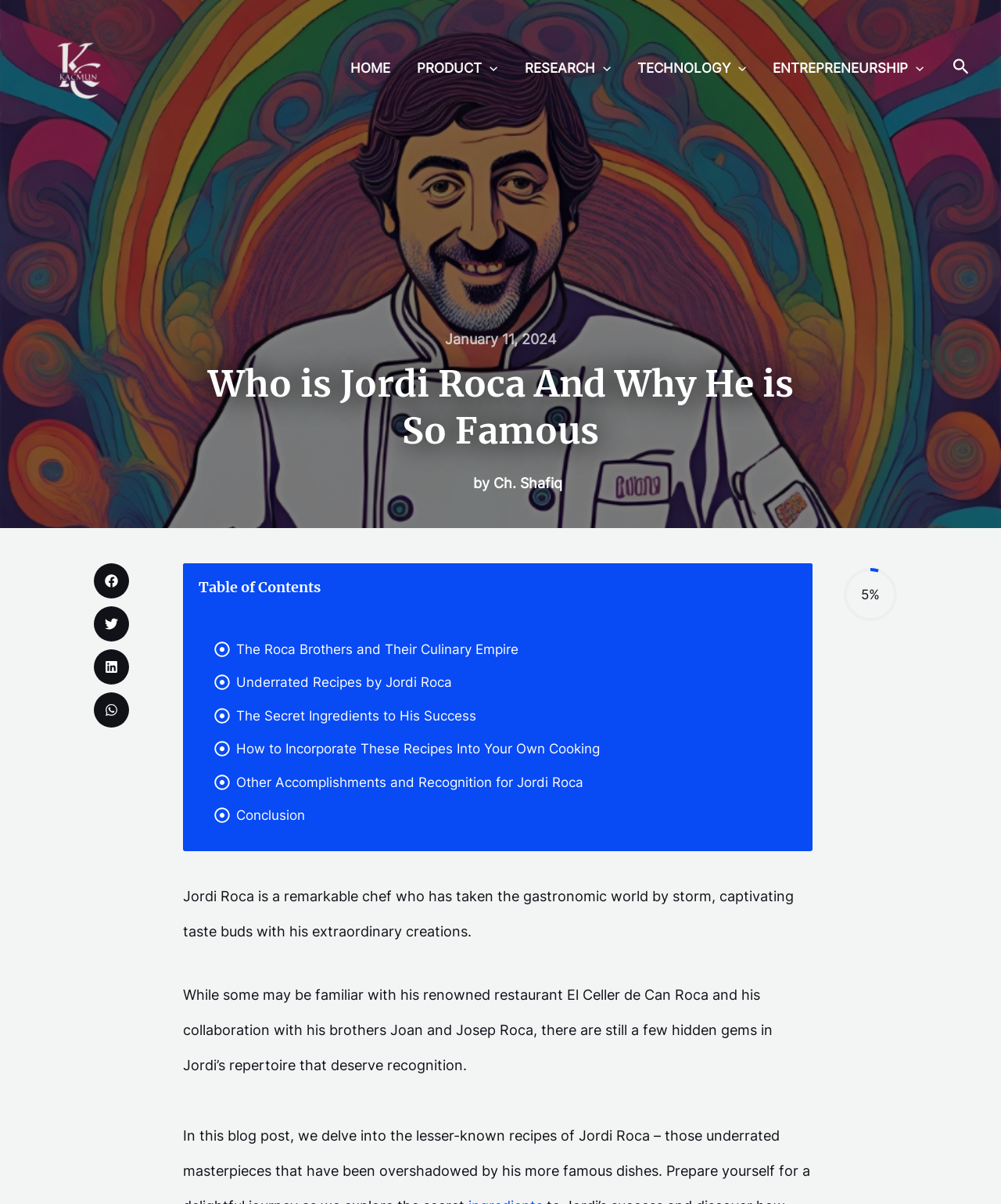Find and indicate the bounding box coordinates of the region you should select to follow the given instruction: "Share on facebook".

[0.094, 0.468, 0.129, 0.497]